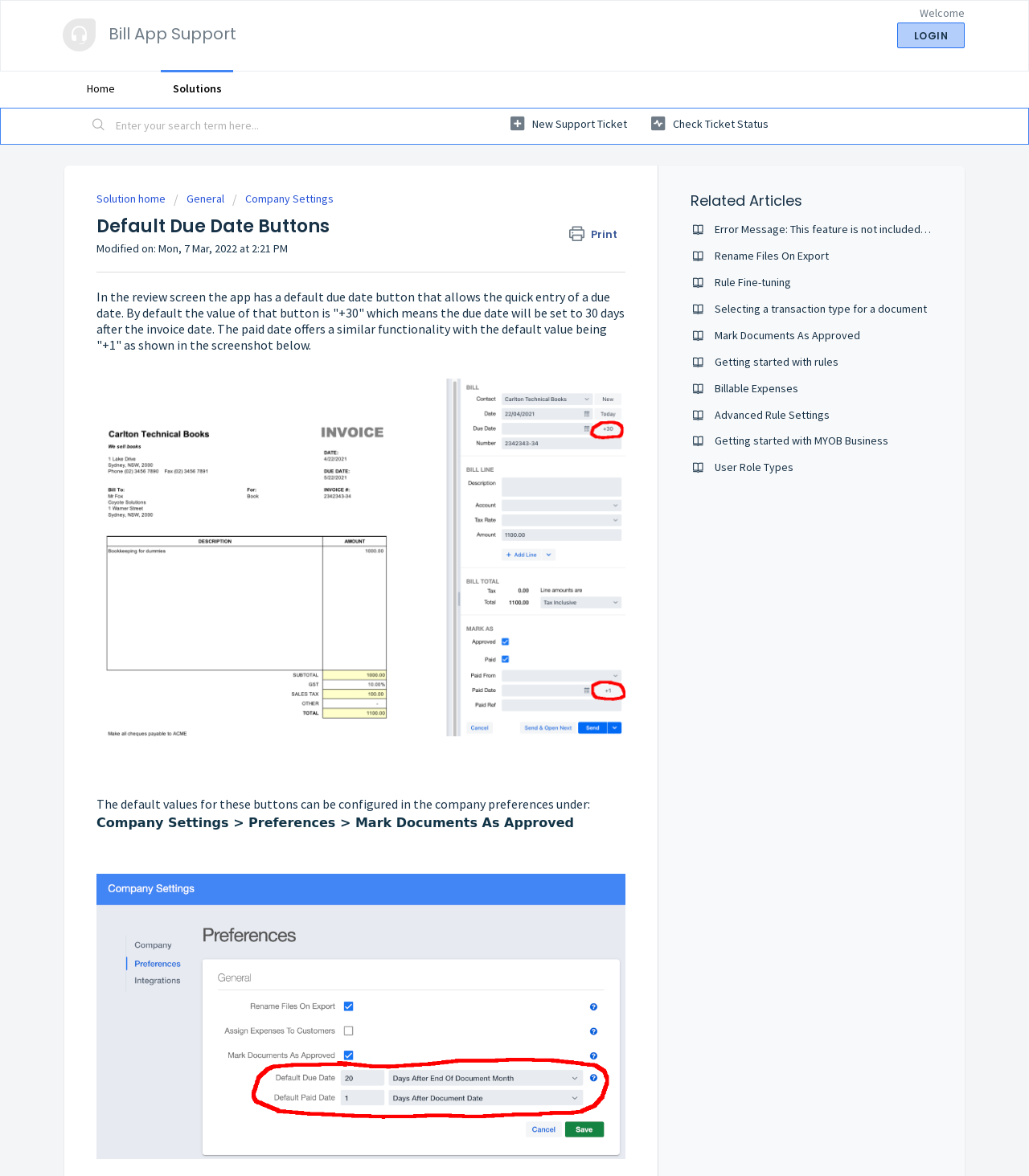Based on the image, please elaborate on the answer to the following question:
How many related articles are listed on the webpage?

The number of related articles can be counted from the links listed under the 'Related Articles' heading, which includes 10 links to different articles.